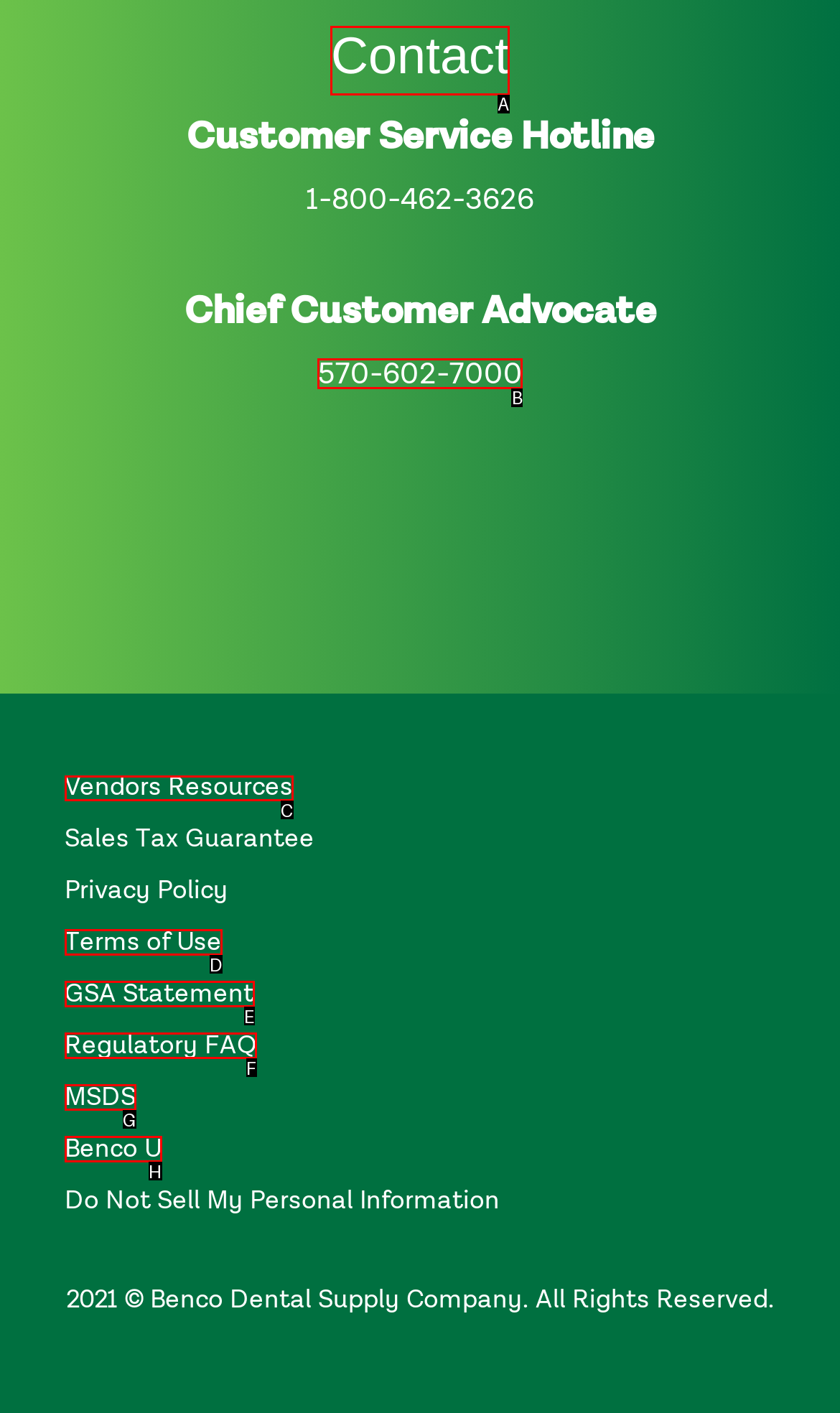Choose the HTML element that should be clicked to accomplish the task: View vendors resources. Answer with the letter of the chosen option.

C